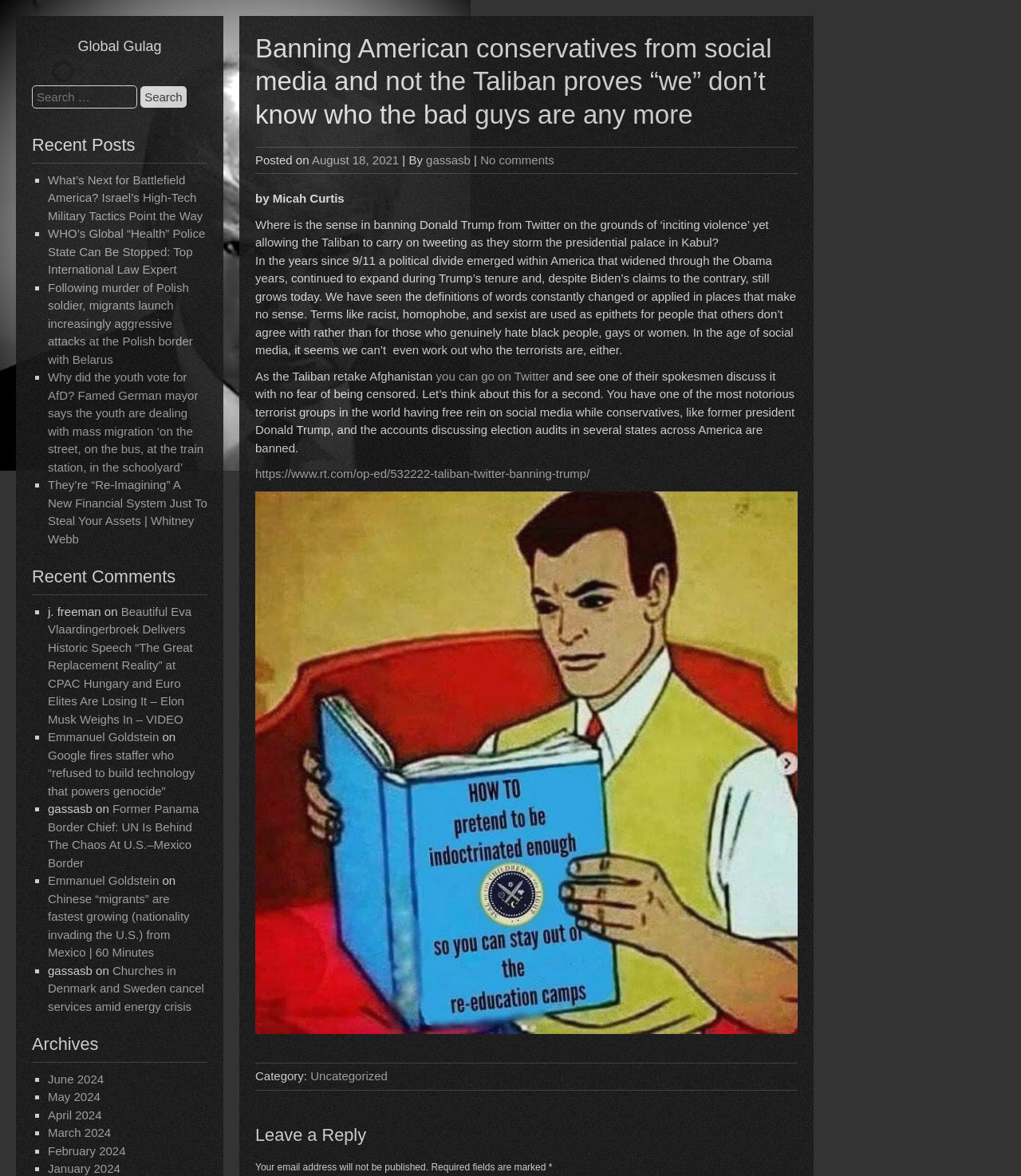Please specify the bounding box coordinates of the area that should be clicked to accomplish the following instruction: "Read the post by gassasb". The coordinates should consist of four float numbers between 0 and 1, i.e., [left, top, right, bottom].

[0.417, 0.13, 0.461, 0.142]